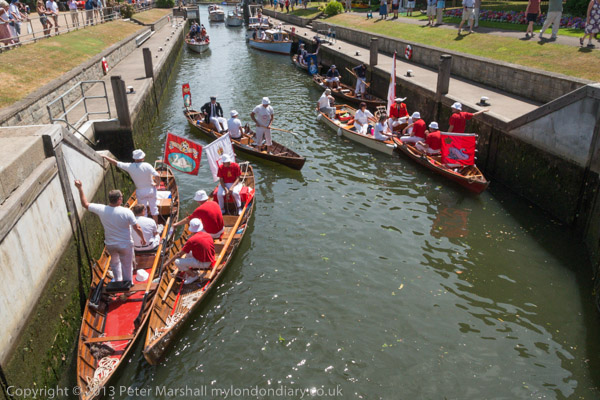Using the information in the image, give a comprehensive answer to the question: 
What is fluttering from some of the boats?

The caption describes the scene, mentioning that flags flutter gently from some of the boats, adding a splash of color to the serene surroundings.